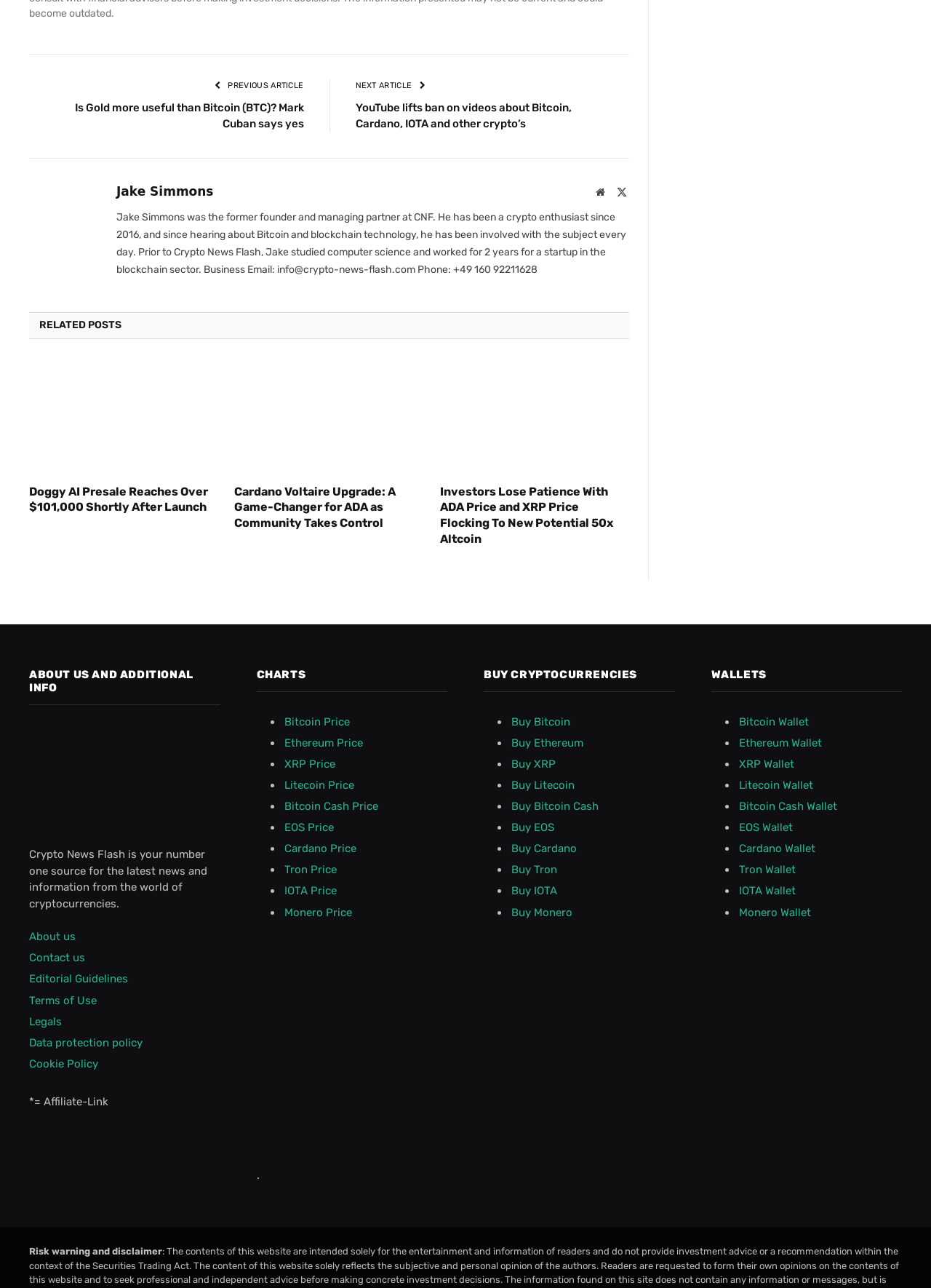Respond to the question below with a single word or phrase:
What is the topic of the website?

Cryptocurrencies